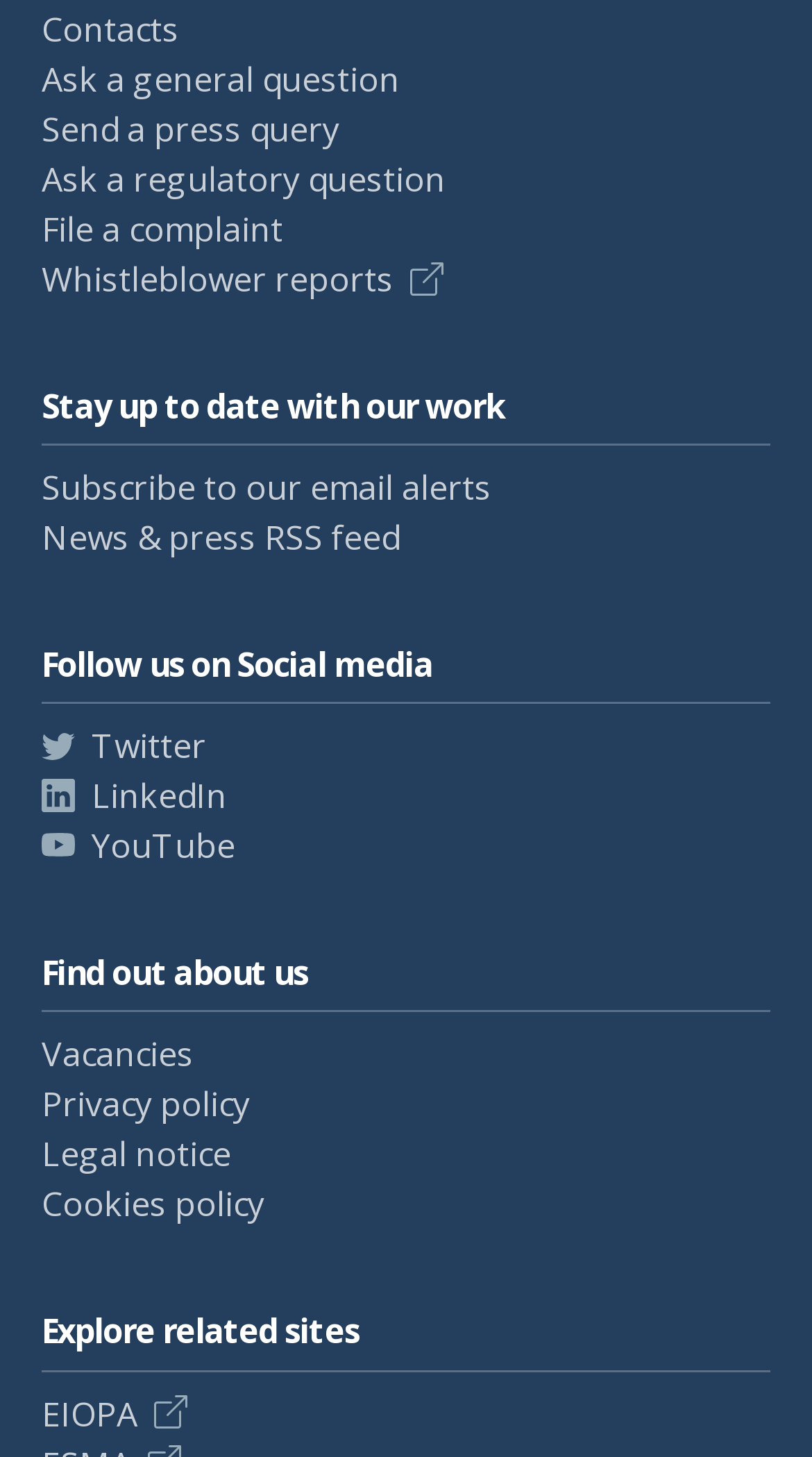Identify the bounding box coordinates for the region of the element that should be clicked to carry out the instruction: "Explore EIOPA". The bounding box coordinates should be four float numbers between 0 and 1, i.e., [left, top, right, bottom].

[0.051, 0.954, 0.231, 0.986]